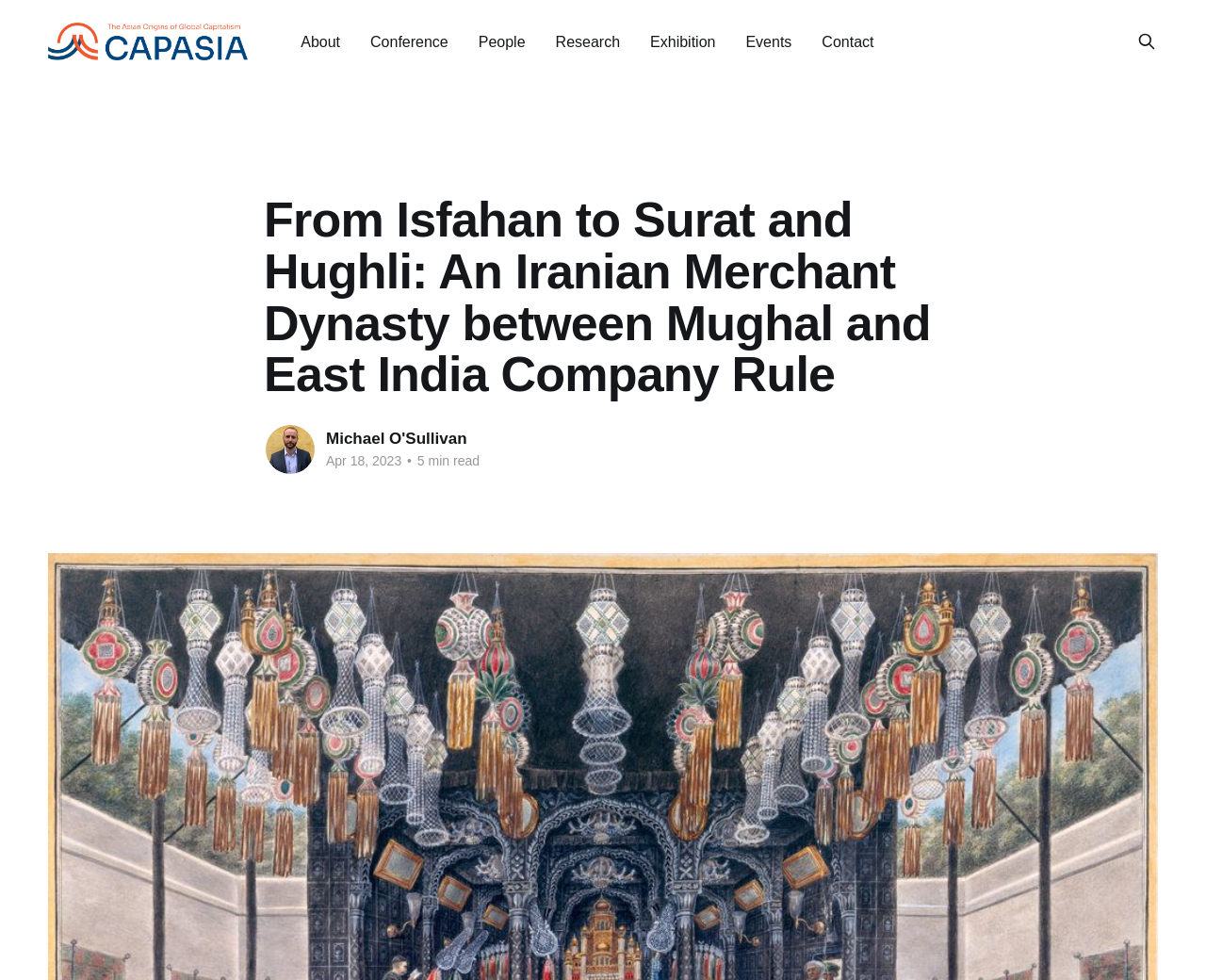Please indicate the bounding box coordinates for the clickable area to complete the following task: "Email Curtis". The coordinates should be specified as four float numbers between 0 and 1, i.e., [left, top, right, bottom].

None